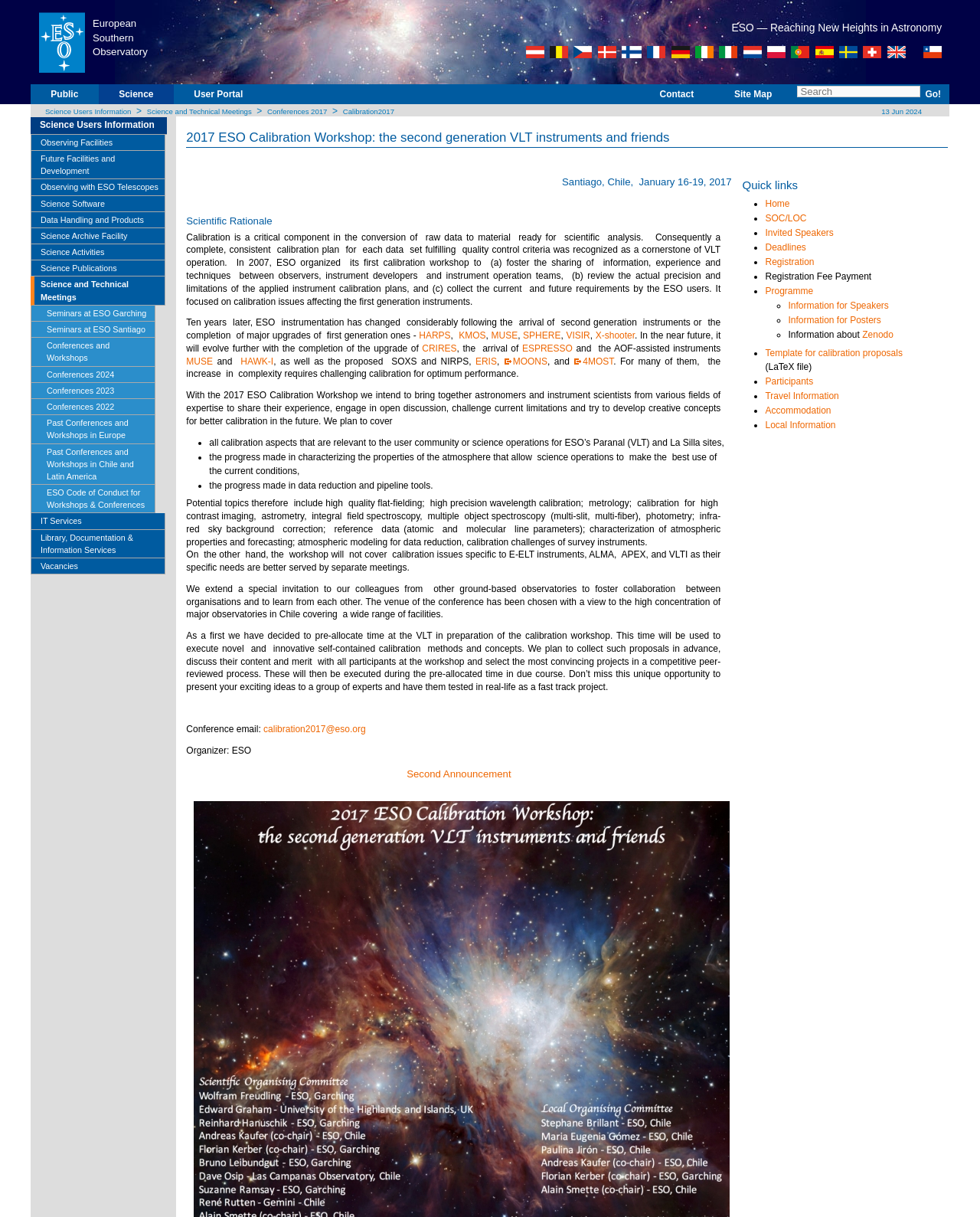Can you give a comprehensive explanation to the question given the content of the image?
What is the purpose of the search box?

The question asks for the purpose of the search box. The search box is a common web element that allows users to search for specific content within a website. In this case, the search box is present at the top right corner of the webpage, and its purpose is to enable users to search the website.